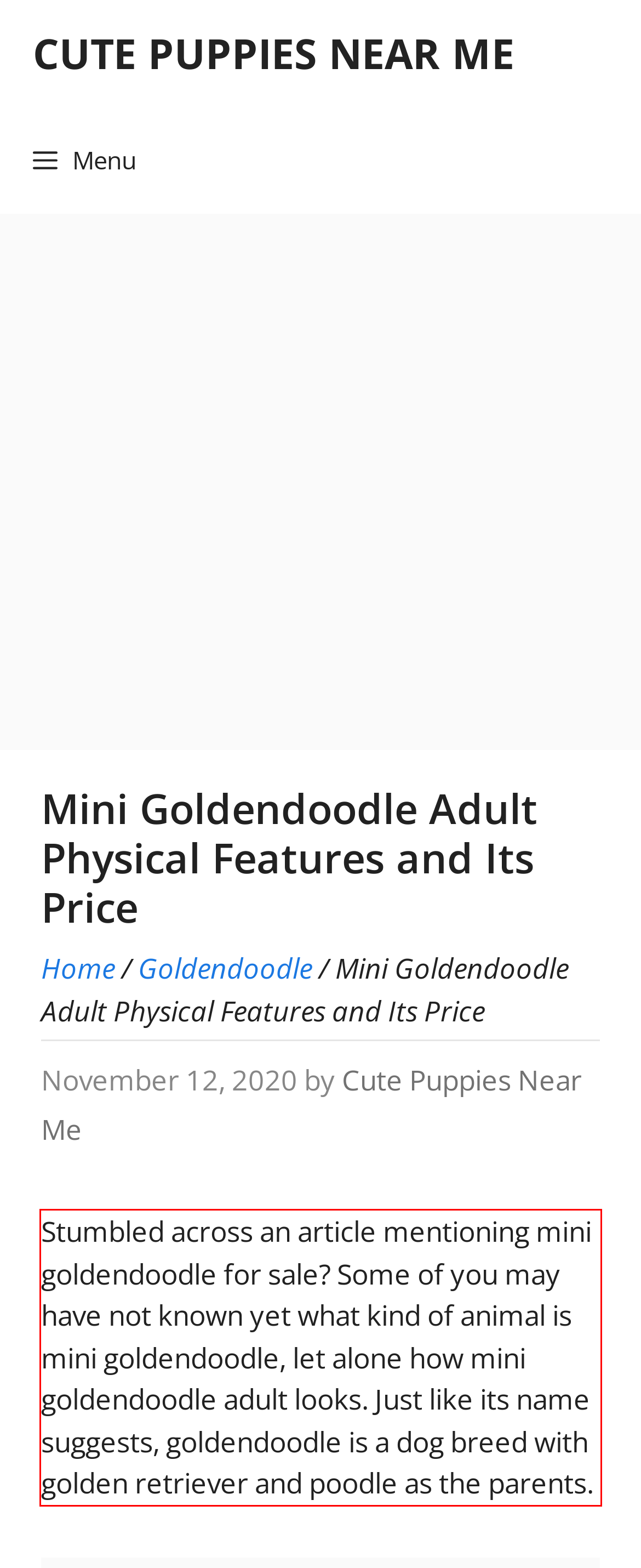Please perform OCR on the UI element surrounded by the red bounding box in the given webpage screenshot and extract its text content.

Stumbled across an article mentioning mini goldendoodle for sale? Some of you may have not known yet what kind of animal is mini goldendoodle, let alone how mini goldendoodle adult looks. Just like its name suggests, goldendoodle is a dog breed with golden retriever and poodle as the parents.